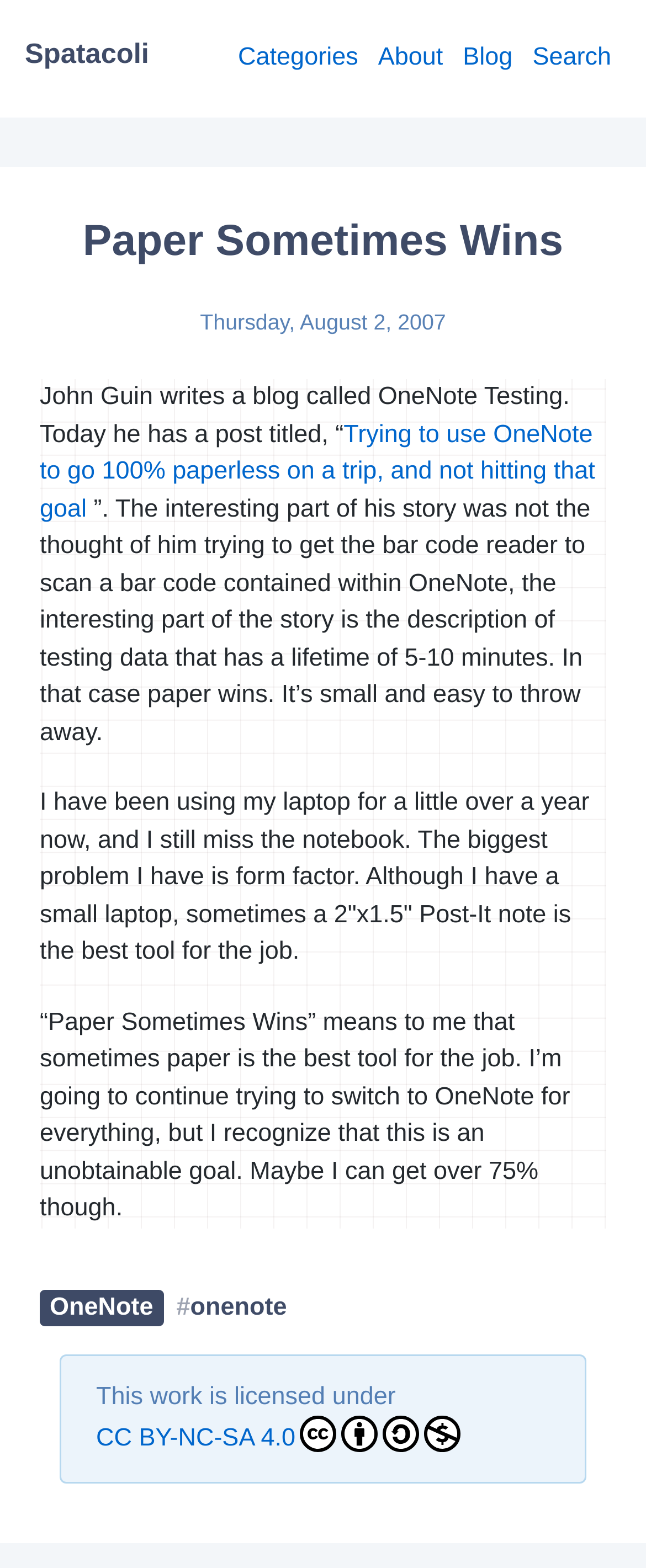Find and indicate the bounding box coordinates of the region you should select to follow the given instruction: "Read the 'Categories' section".

[0.353, 0.021, 0.57, 0.053]